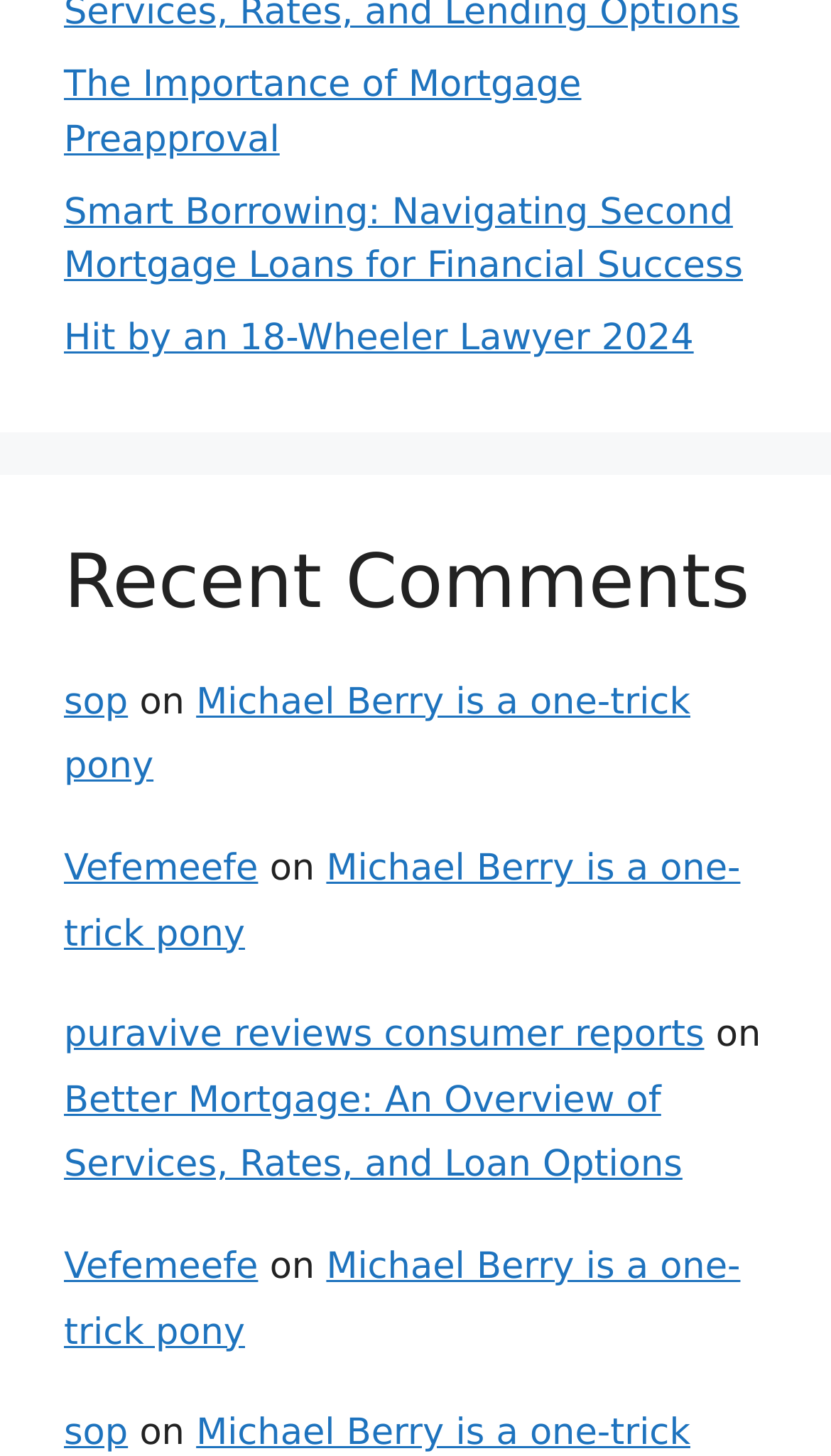How many articles are on this webpage?
Relying on the image, give a concise answer in one word or a brief phrase.

4